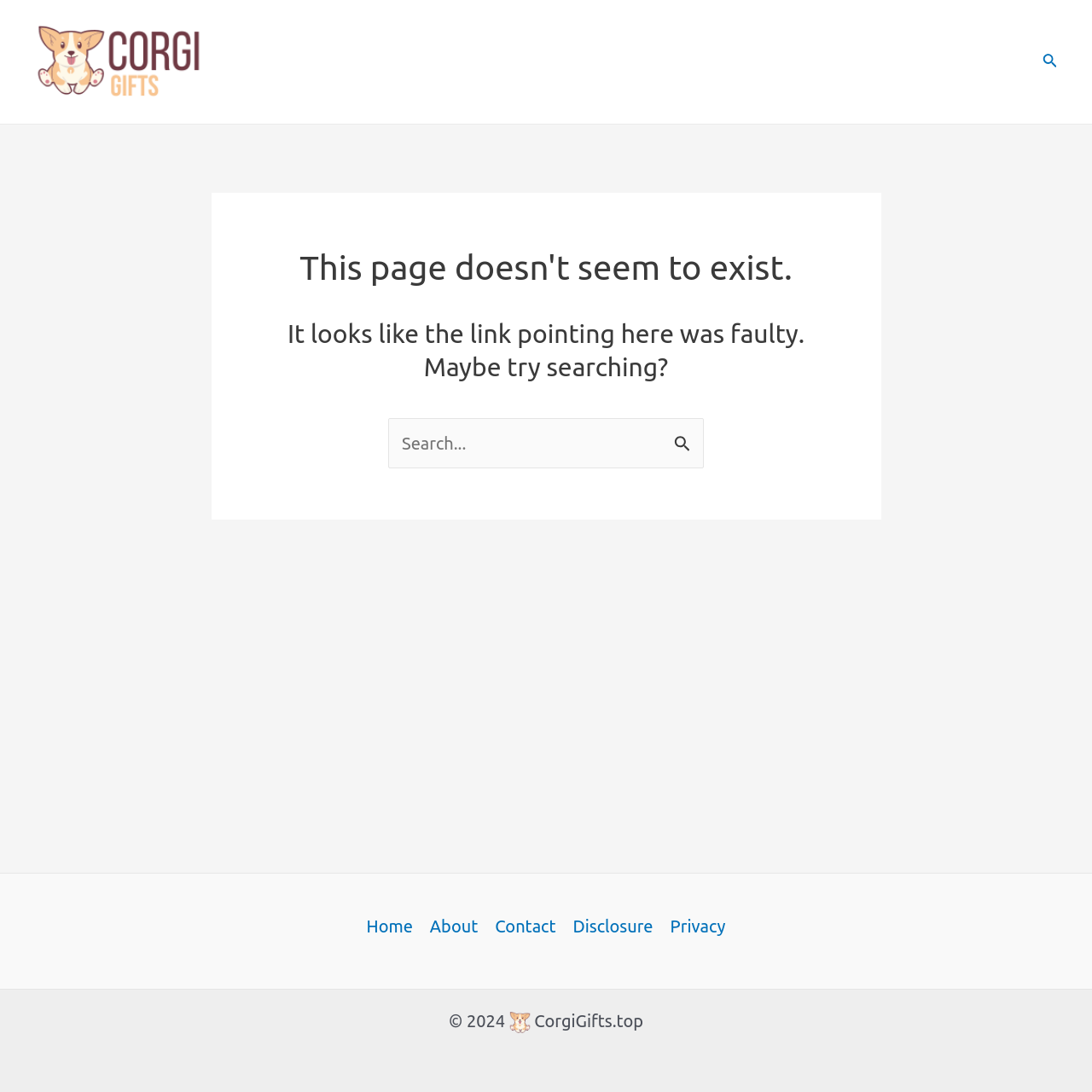Elaborate on the different components and information displayed on the webpage.

This webpage displays a "Page not found" error message. At the top left, there is a link to "Corgi Gifts" accompanied by an image with the same name. On the top right, there is a search icon link with a small image. 

Below the top section, there is a header section that spans across the page, containing two headings. The first heading states "This page doesn't seem to exist." and the second heading suggests "It looks like the link pointing here was faulty. Maybe try searching?" 

Underneath the header section, there is a search bar with a label "Search for:" and a search box where users can input their queries. The search bar is accompanied by two buttons, "Search Submit" and "Search", both of which have small images. 

At the bottom of the page, there is a navigation section that spans across the page, containing five links: "Home", "About", "Contact", "Disclosure", and "Privacy". Below the navigation section, there is a copyright notice "© 2024" followed by an image and text "CorgiGifts.top".